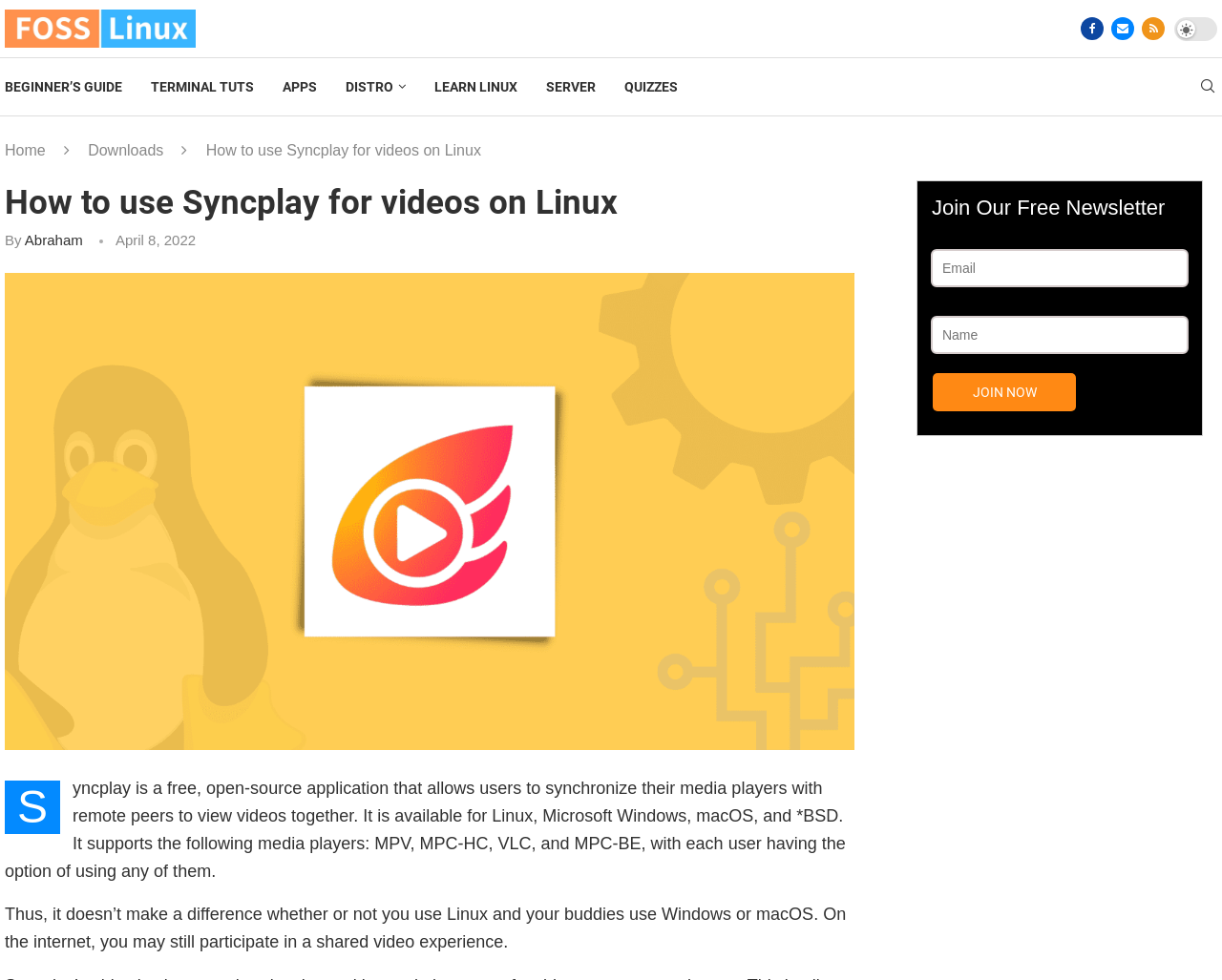Determine the bounding box coordinates for the clickable element to execute this instruction: "Click on the 'BEGINNER’S GUIDE' link". Provide the coordinates as four float numbers between 0 and 1, i.e., [left, top, right, bottom].

[0.004, 0.059, 0.1, 0.118]